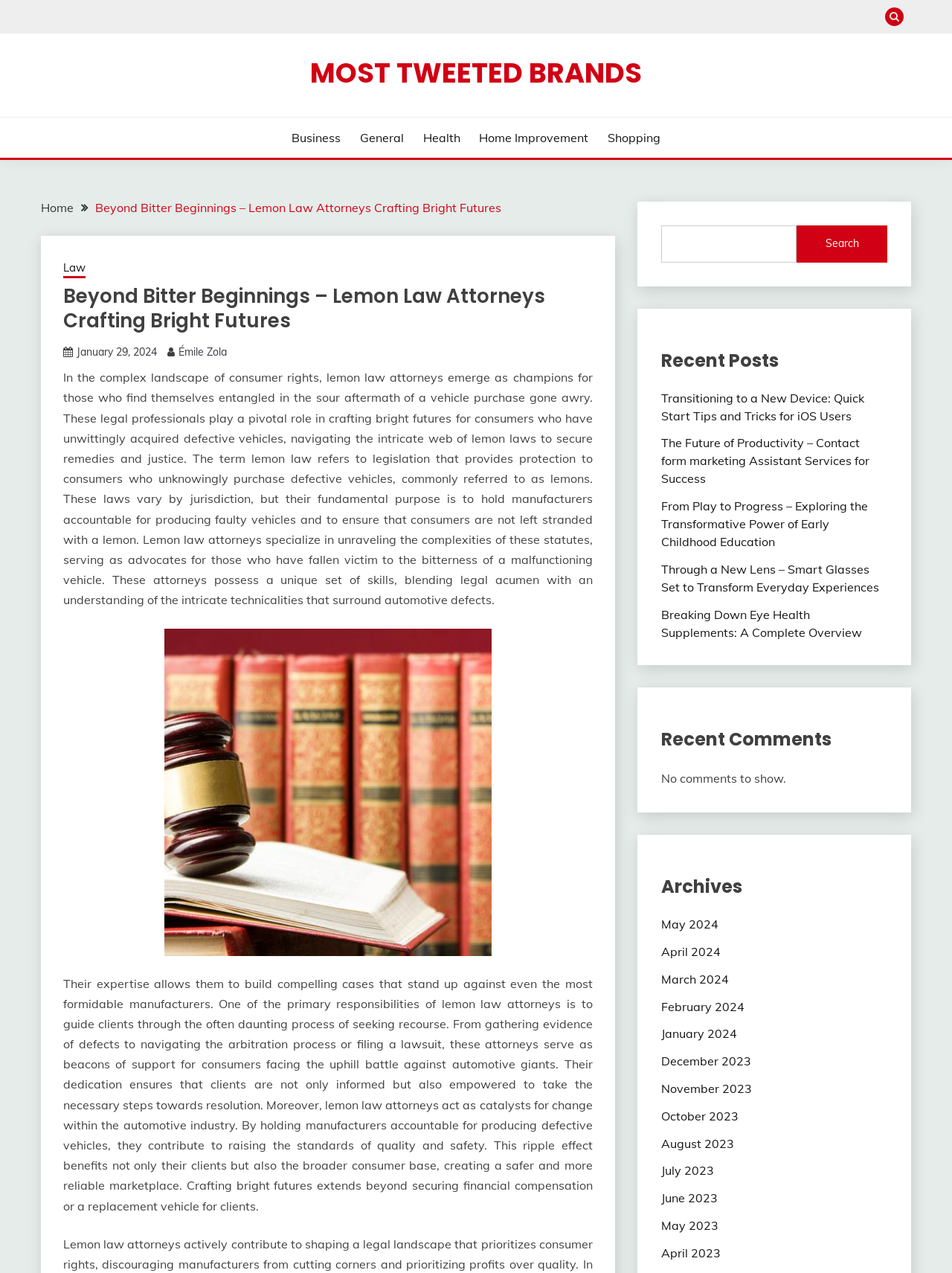Determine the title of the webpage and give its text content.

Beyond Bitter Beginnings – Lemon Law Attorneys Crafting Bright Futures